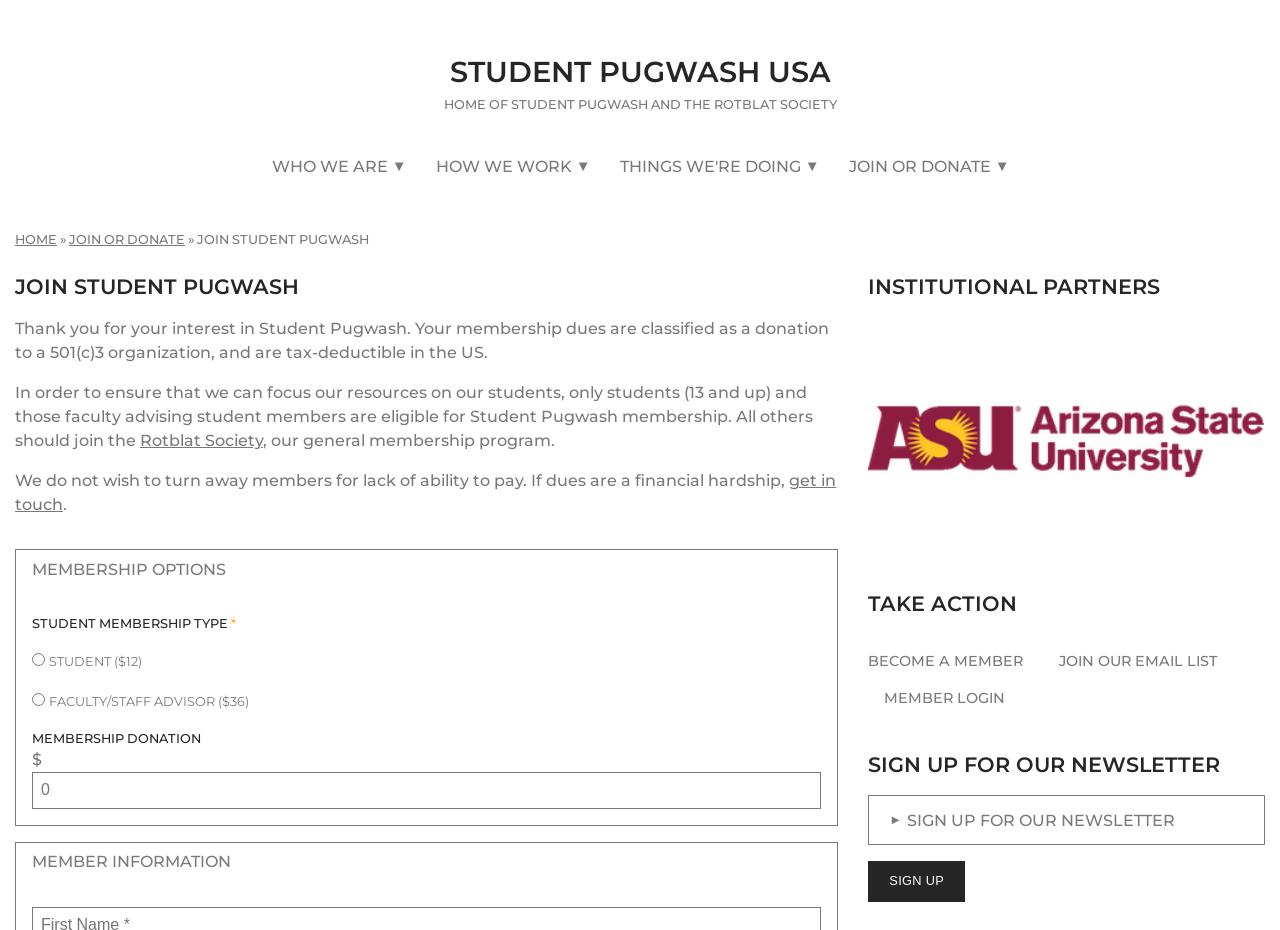Produce an extensive caption that describes everything on the webpage.

The webpage is about Student Pugwash USA, a organization that promotes student involvement in science and policy. At the top of the page, there is a heading "STUDENT PUGWASH USA" with a link to the organization's homepage. Below it, there is a static text "HOME OF STUDENT PUGWASH AND THE ROTBLAT SOCIETY". 

The main navigation menu is located at the top of the page, with links to "WHO WE ARE", "HOW WE WORK", "THINGS WE'RE DOING", and "JOIN OR DONATE". Each of these links has a dropdown menu with more options.

Below the navigation menu, there is a section with a heading "YOU ARE HERE" that shows the current page's location in the website's hierarchy. The current page is "JOIN OR DONATE" and it is a subpage of "HOME".

The main content of the page is about joining Student Pugwash. There is a heading "JOIN STUDENT PUGWASH" followed by a paragraph of text explaining the benefits of membership and the eligibility criteria. Below it, there are two static texts explaining the membership options and the tax-deductibility of membership dues.

The membership options are presented in a group with two radio buttons for "STUDENT MEMBERSHIP TYPE" and a textbox for "MEMBERSHIP DONATION". The radio buttons are for "STUDENT ($12)" and "FACULTY/STAFF ADVISOR ($36)" membership types.

On the right side of the page, there are three sections with headings "INSTITUTIONAL PARTNERS", "TAKE ACTION", and "SIGN UP FOR OUR NEWSLETTER". The "INSTITUTIONAL PARTNERS" section has a link and an image. The "TAKE ACTION" section has three links to "BECOME A MEMBER", "JOIN OUR EMAIL LIST", and "MEMBER LOGIN". The "SIGN UP FOR OUR NEWSLETTER" section has a link to show the sign-up form and a button to "Sign up".